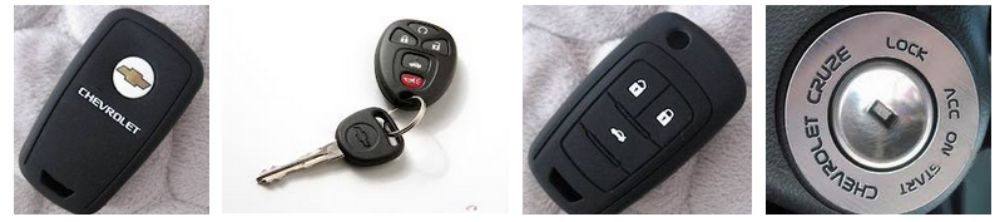Are there functional buttons on the keys?
Answer with a single word or short phrase according to what you see in the image.

Yes